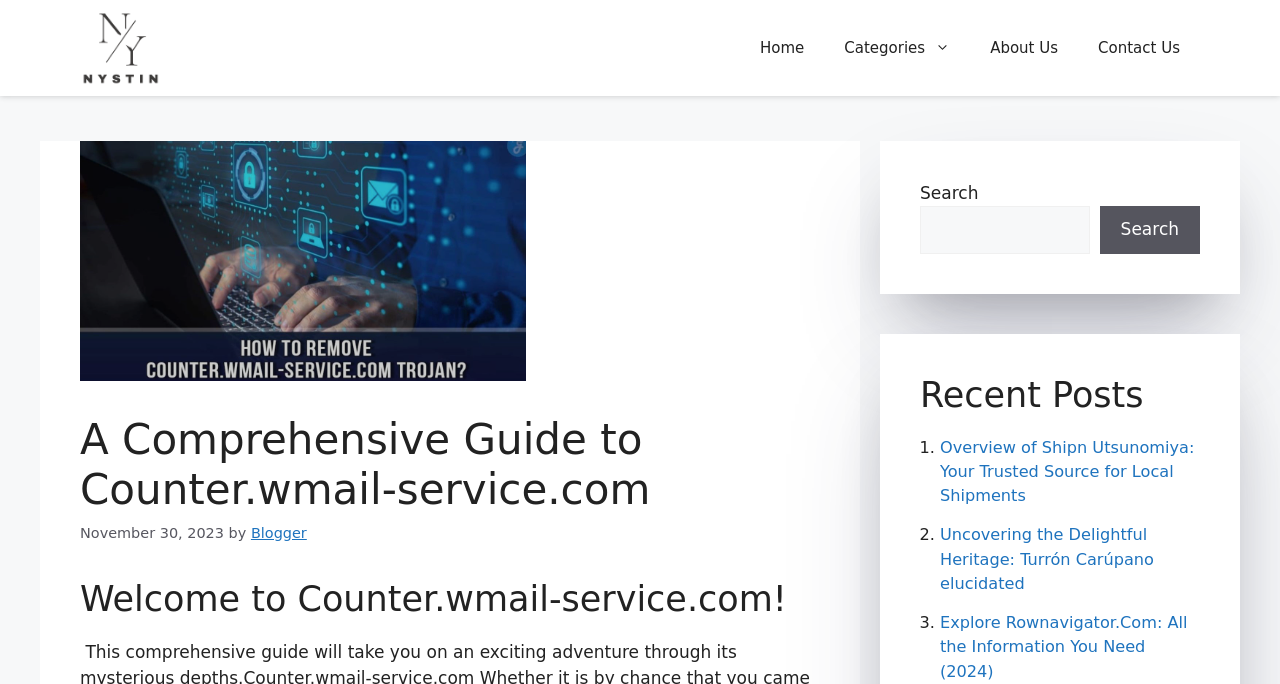Determine the bounding box coordinates for the UI element with the following description: "Home". The coordinates should be four float numbers between 0 and 1, represented as [left, top, right, bottom].

[0.578, 0.026, 0.644, 0.114]